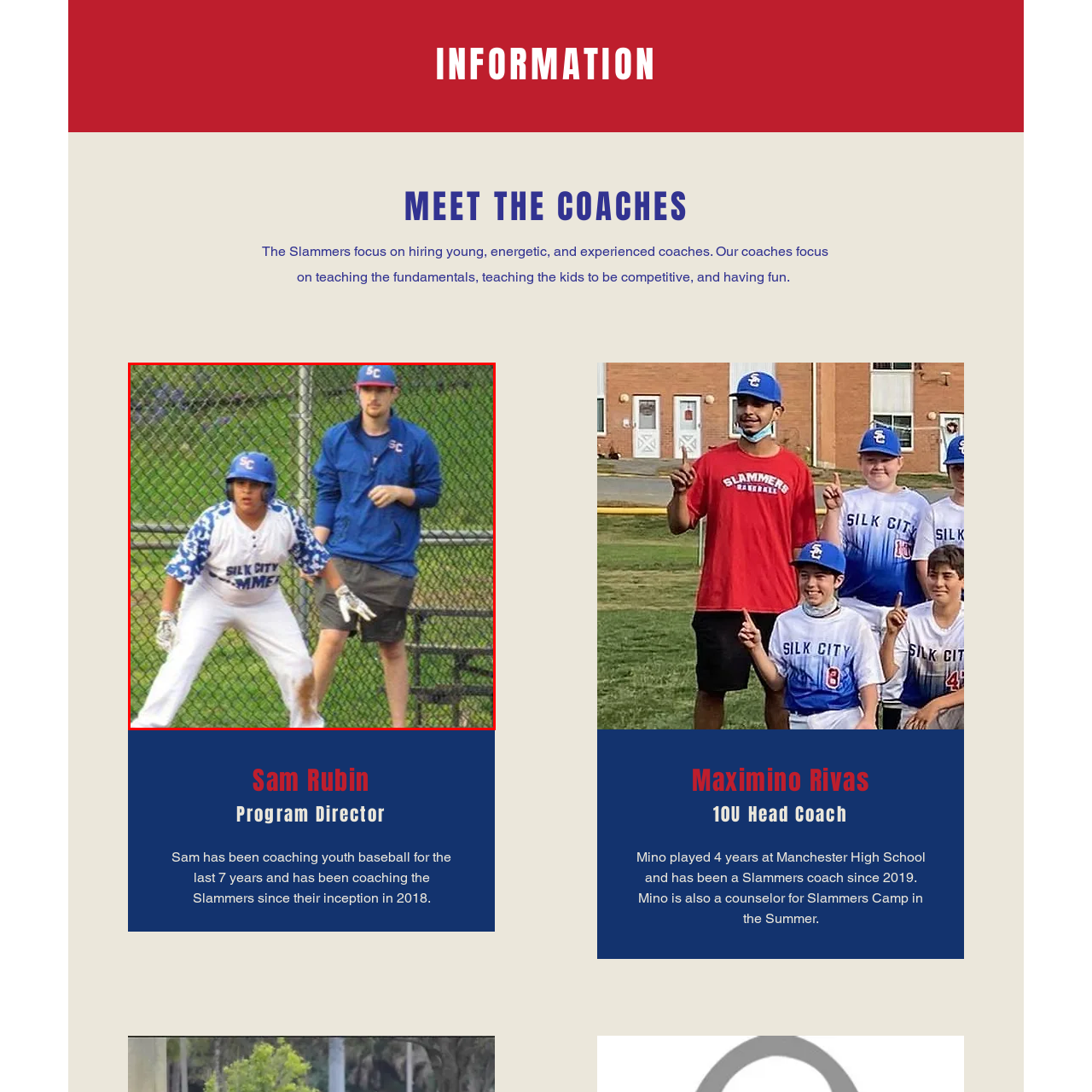Explain in detail what is happening in the image enclosed by the red border.

In this photograph, two individuals are captured on a baseball field. The player in front is poised in an athletic stance, ready to take action, while wearing a jersey that reads "SILK CITY" paired with white pants and a blue helmet. His focused expression suggests he is preparing for a significant moment in the game. Behind him, a coach stands in a blue jacket and cap, observing the player with interest and giving supportive guidance. The green background of the field and the fencing adds to the atmosphere of youth sports, emphasizing teamwork, competition, and the development of skills. This image encapsulates the spirit of youth baseball, highlighting the relationship between players and their coaches.